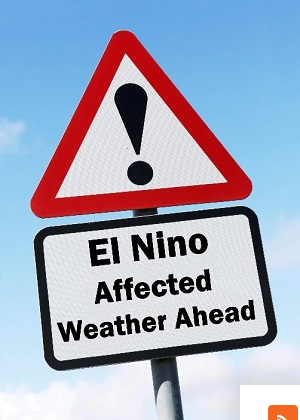Please answer the following question using a single word or phrase: 
What is the purpose of the exclamation mark?

To accentuate urgency